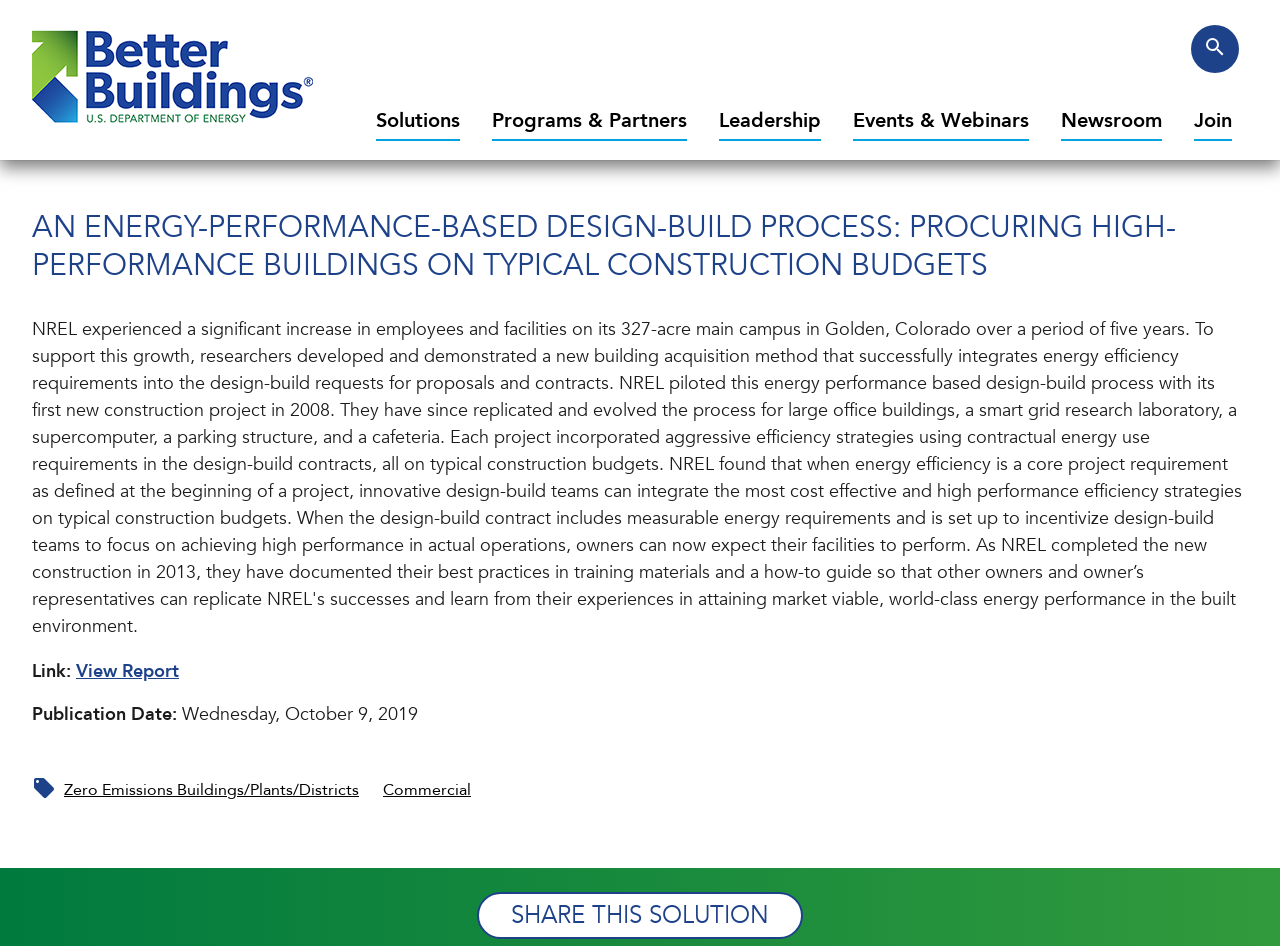Locate the bounding box coordinates of the area where you should click to accomplish the instruction: "Share this solution".

[0.373, 0.943, 0.627, 0.993]